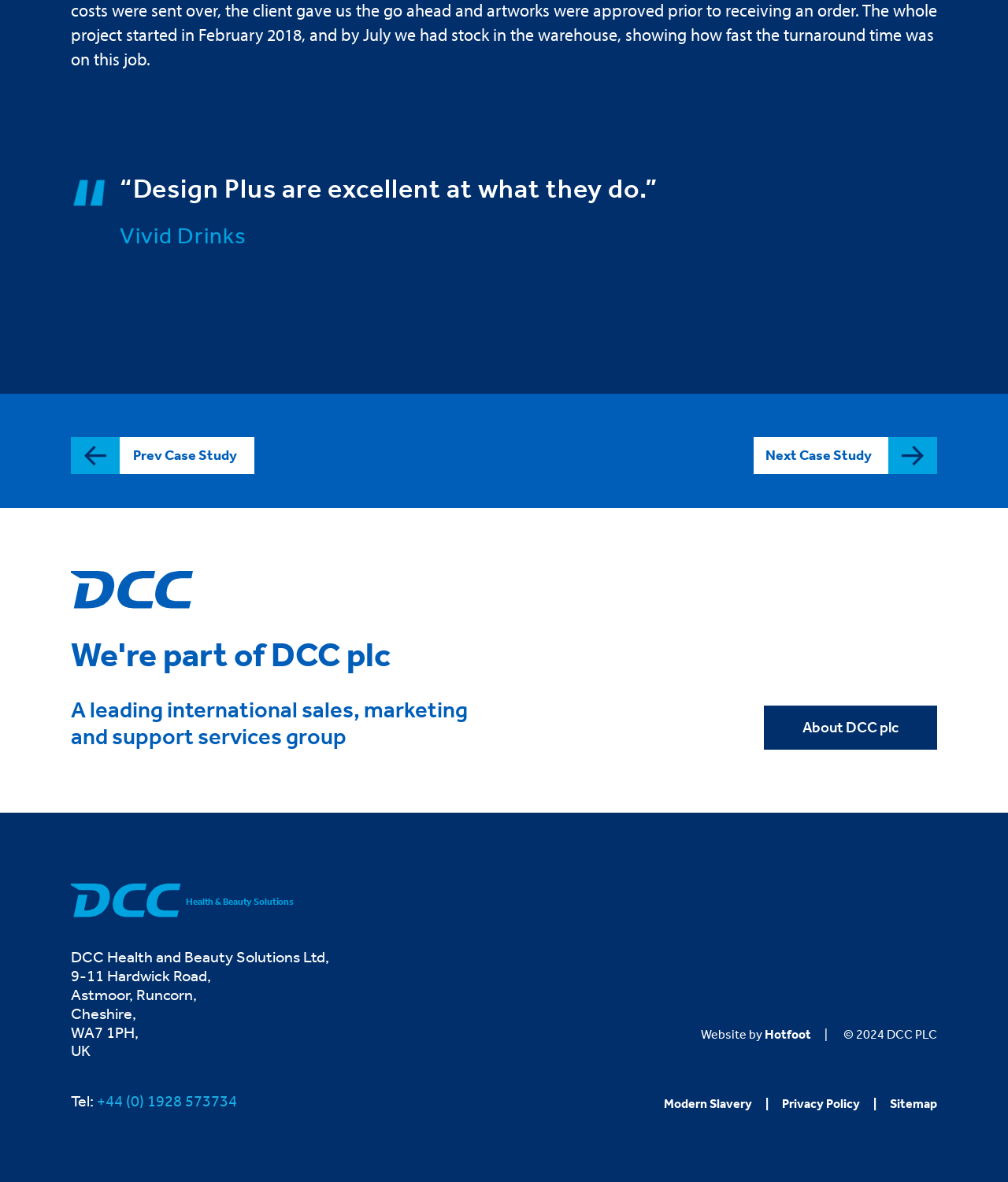What is the company name mentioned in the case study?
Refer to the image and give a detailed answer to the question.

The company name mentioned in the case study is 'Vivid Drinks', which is found in the StaticText element with the text 'Vivid Drinks' at coordinates [0.119, 0.188, 0.245, 0.211].